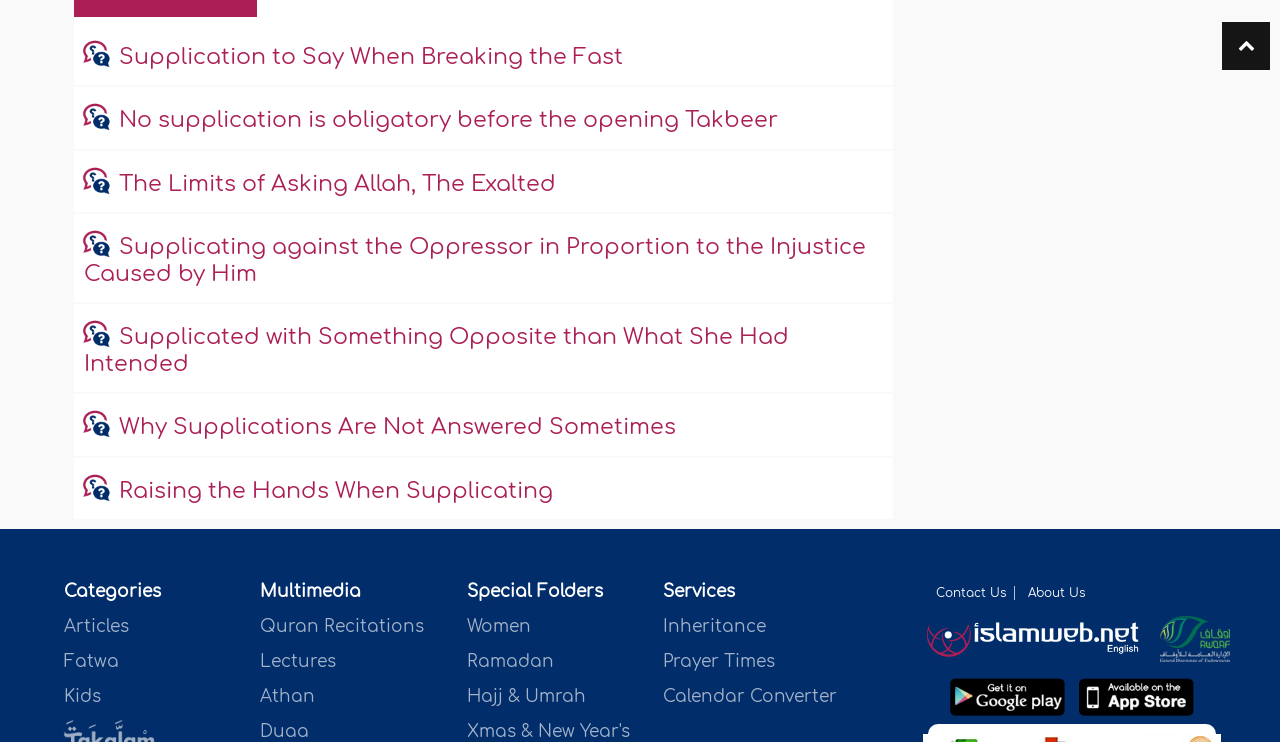Determine the bounding box coordinates of the area to click in order to meet this instruction: "Go to the Articles page".

[0.05, 0.832, 0.101, 0.857]